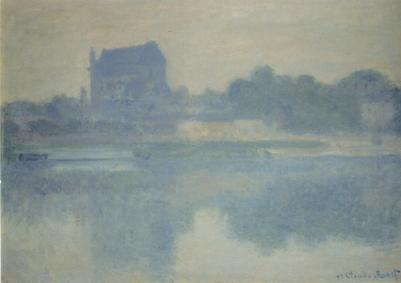Can you look at the image and give a comprehensive answer to the question:
What is the effect of the reflections in the water?

According to the caption, the reflections in the water 'add a sense of depth' to the scene, implying that they create a sense of layering or dimensionality in the painting.